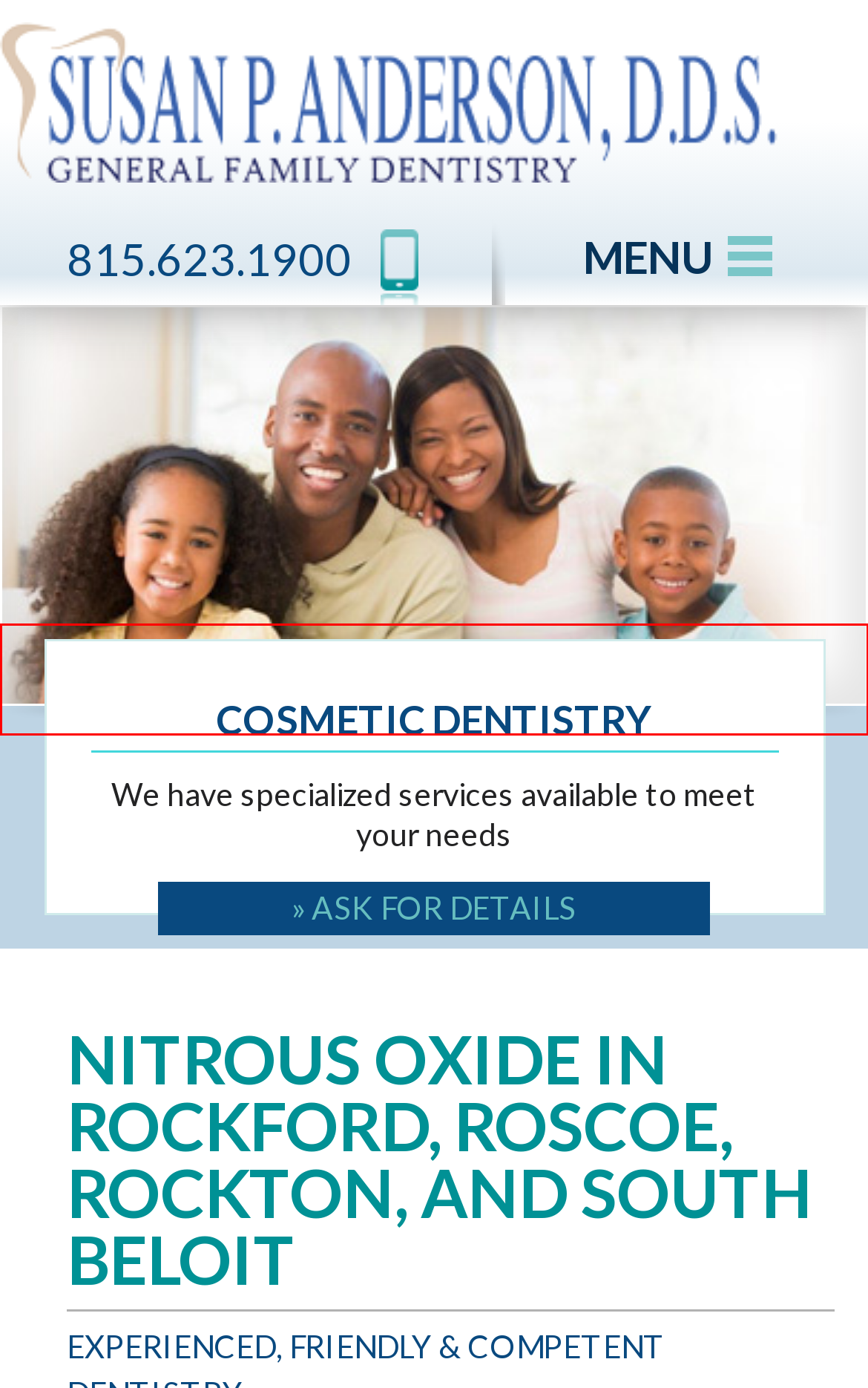Examine the screenshot of a webpage with a red rectangle bounding box. Select the most accurate webpage description that matches the new webpage after clicking the element within the bounding box. Here are the candidates:
A. Teeth Cleaning in Rockton | Dental Hygiene in the Rockford
B. Female Dentist in Rockford | Susan P. Anderson D.D.S
C. Services Offered - Susan Anderson-Granzeier D.D.S
D. Patient Portal - Susan Anderson-Granzeier D.D.S
E. Pediatric Dentist in Roscoe Village | Dentists in Rockton
F. Dental Bonding Cosmetic Procedures | Rockford Dentist
G. Insurance - Susan Anderson-Granzeier D.D.S
H. Contact - Susan Anderson-Granzeier D.D.S

C